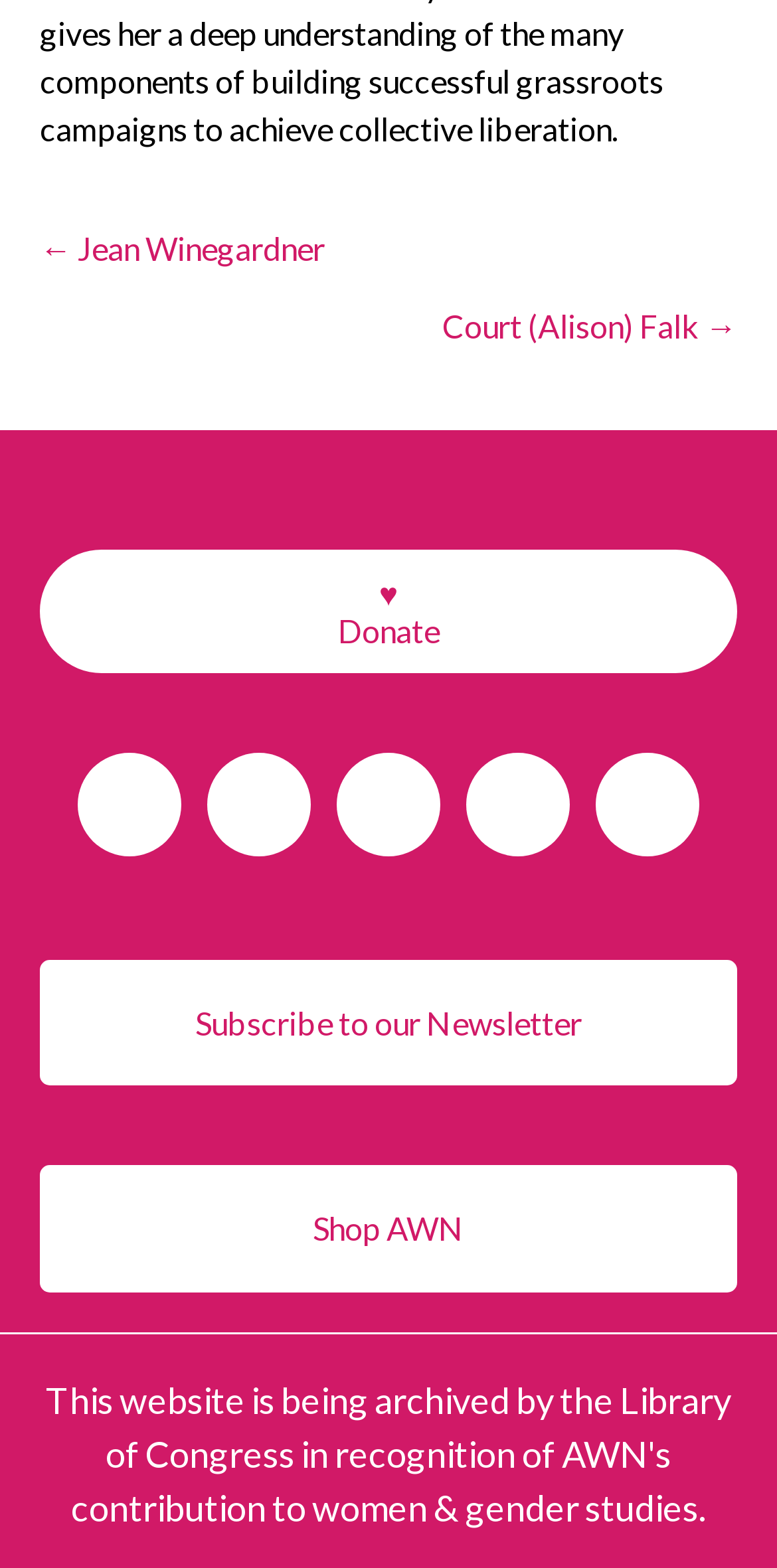What social media platforms are listed?
Using the image as a reference, answer with just one word or a short phrase.

Facebook, Instagram, YouTube, Twitter, Mastodon